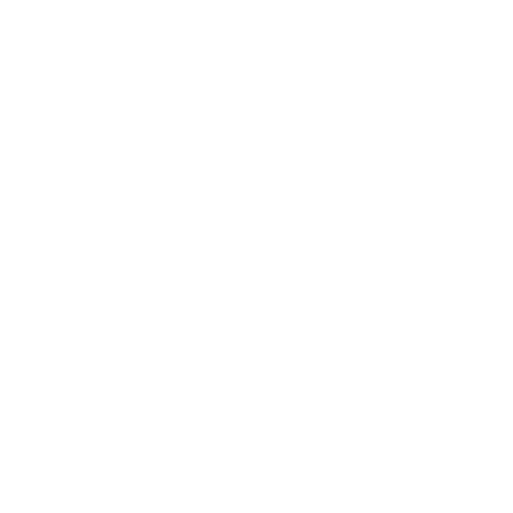What is the purpose of the high-density sponge core? Refer to the image and provide a one-word or short phrase answer.

Extra comfort